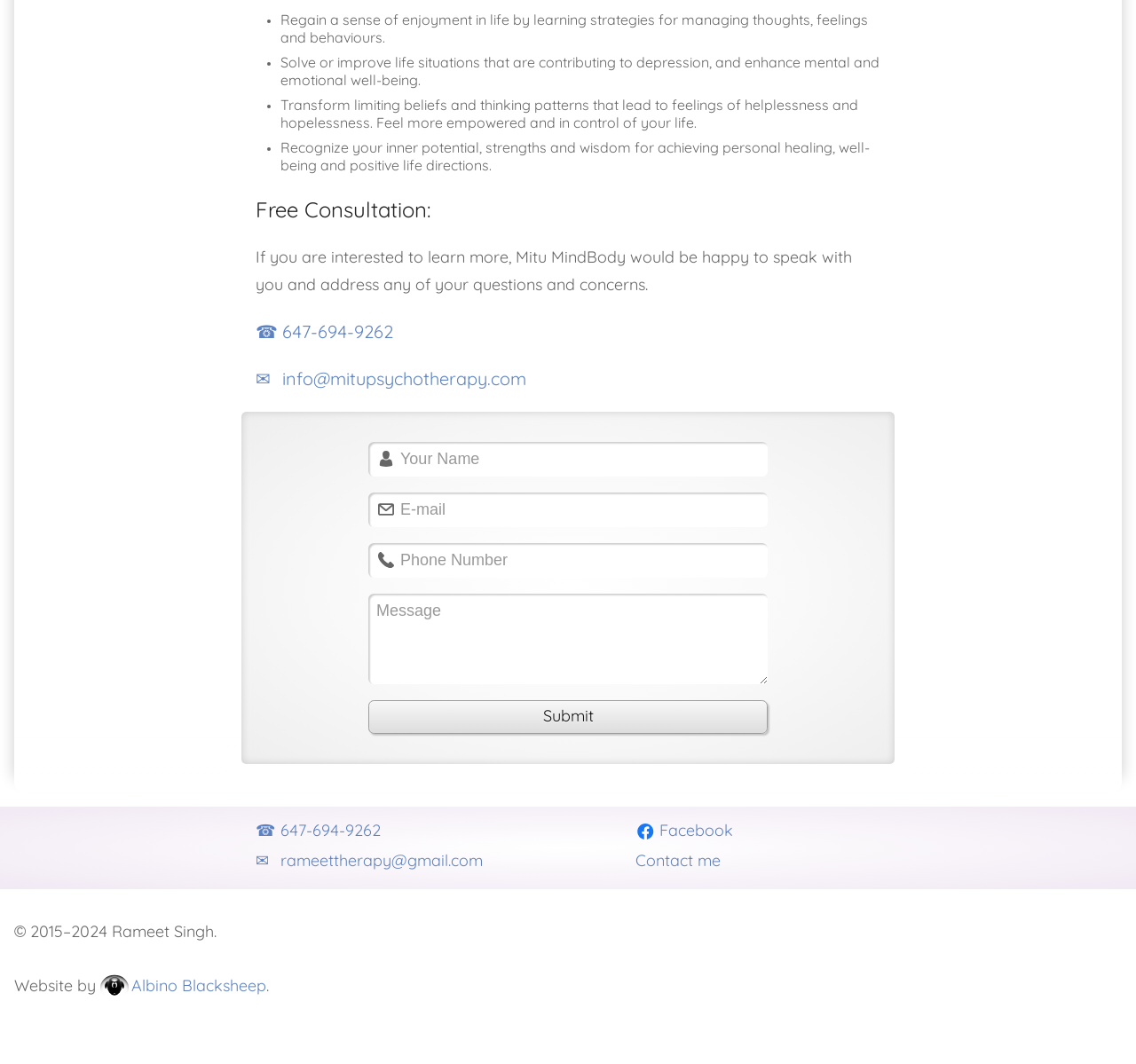Point out the bounding box coordinates of the section to click in order to follow this instruction: "Browse folk songs".

None